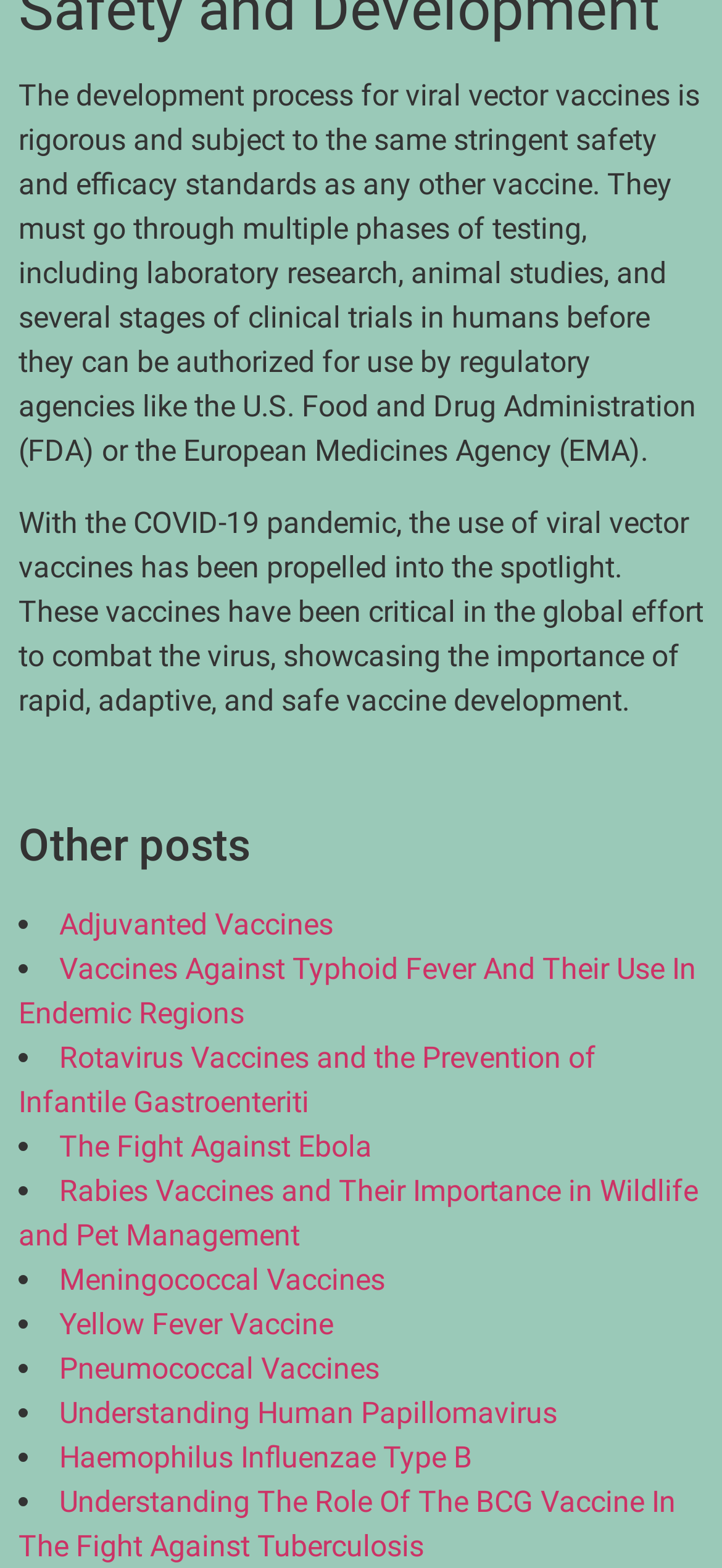Identify the bounding box coordinates of the region that needs to be clicked to carry out this instruction: "Click on Adjuvanted Vaccines". Provide these coordinates as four float numbers ranging from 0 to 1, i.e., [left, top, right, bottom].

[0.082, 0.579, 0.462, 0.601]